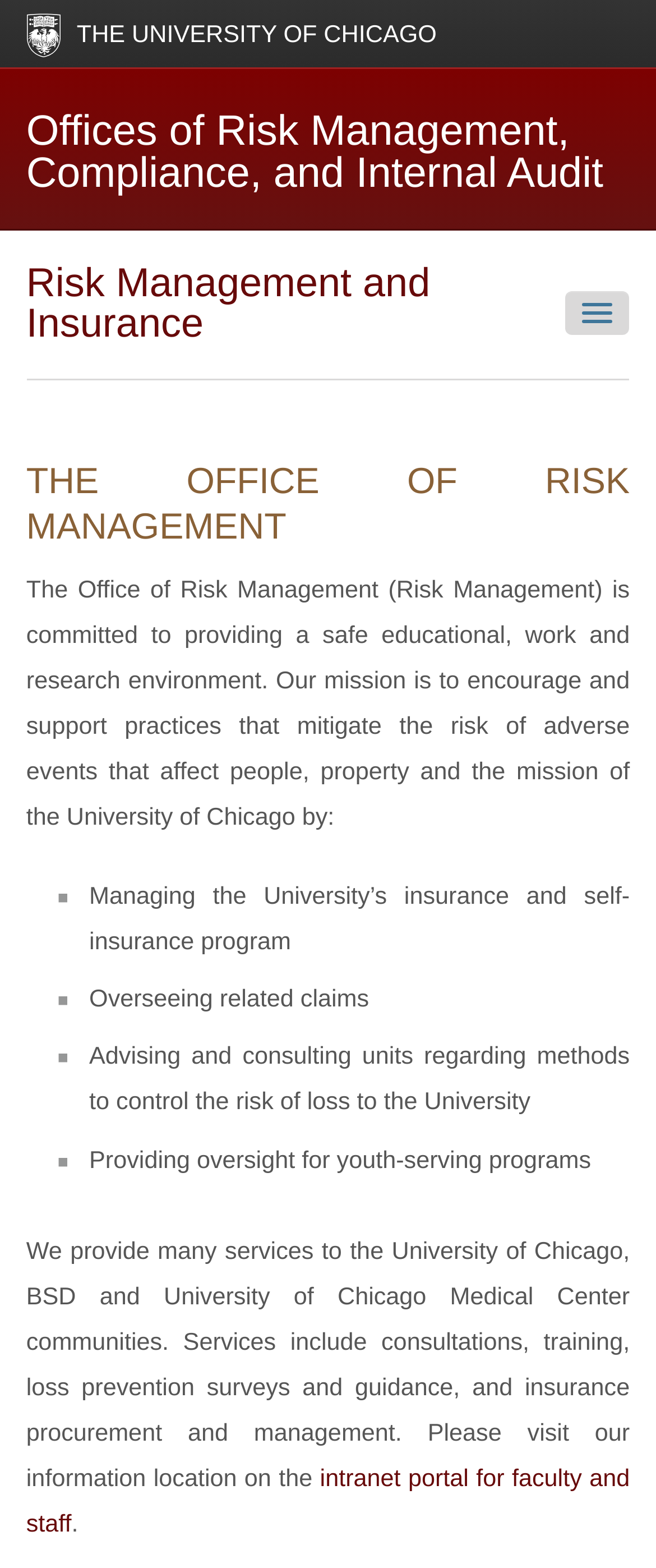What is the name of the department that oversees related claims?
Based on the screenshot, provide your answer in one word or phrase.

Risk Management